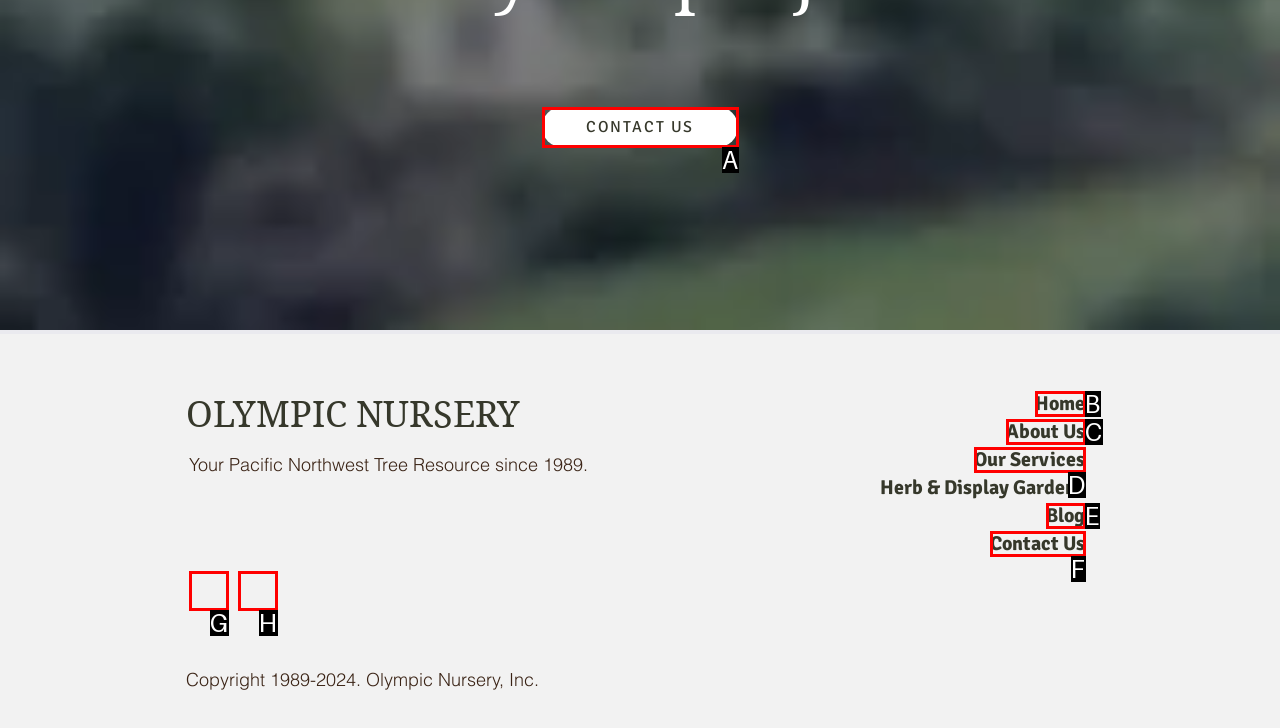Which option is described as follows: aria-label="Instagram"
Answer with the letter of the matching option directly.

G